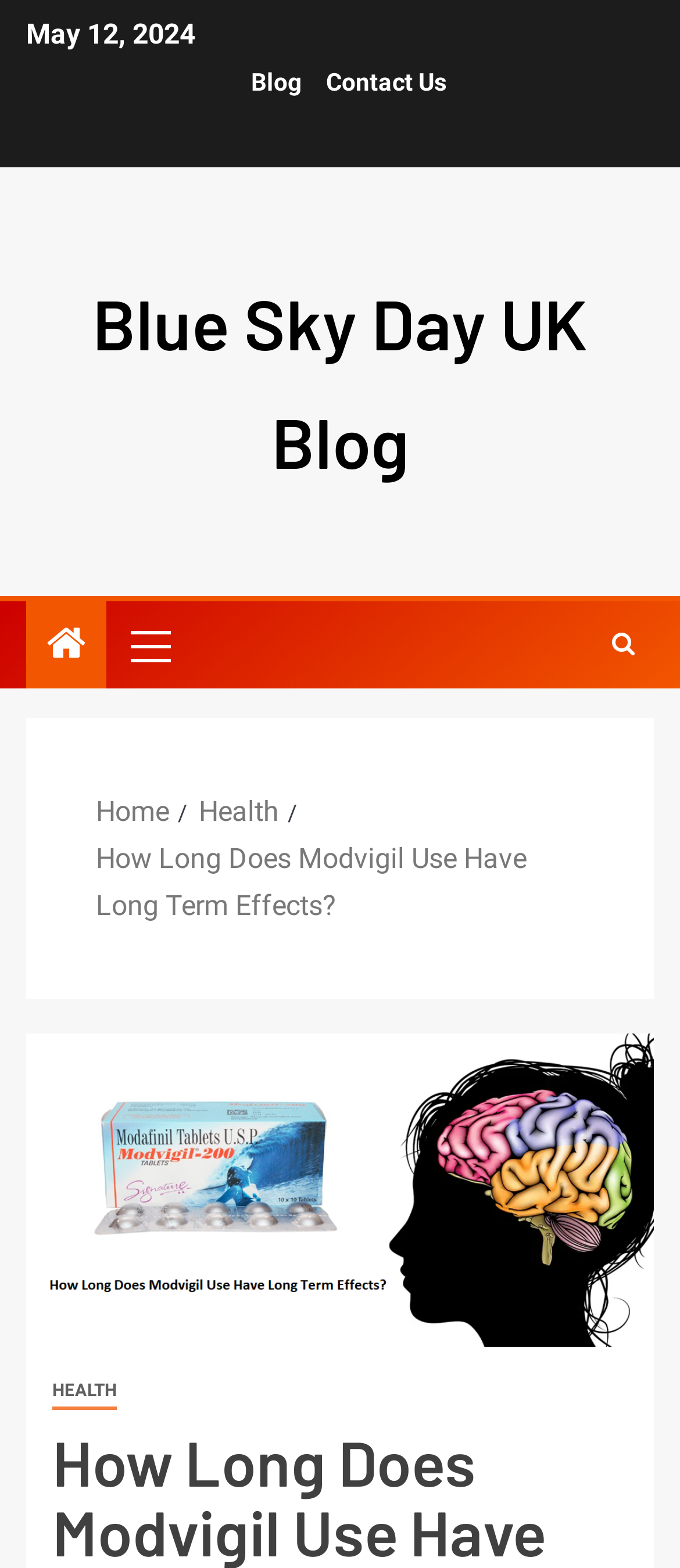What is the category of the current article?
Please answer the question with a detailed and comprehensive explanation.

I found the category of the current article by looking at the breadcrumbs navigation, where I saw a link element with the text 'Health'. This suggests that the current article is categorized under 'Health'.